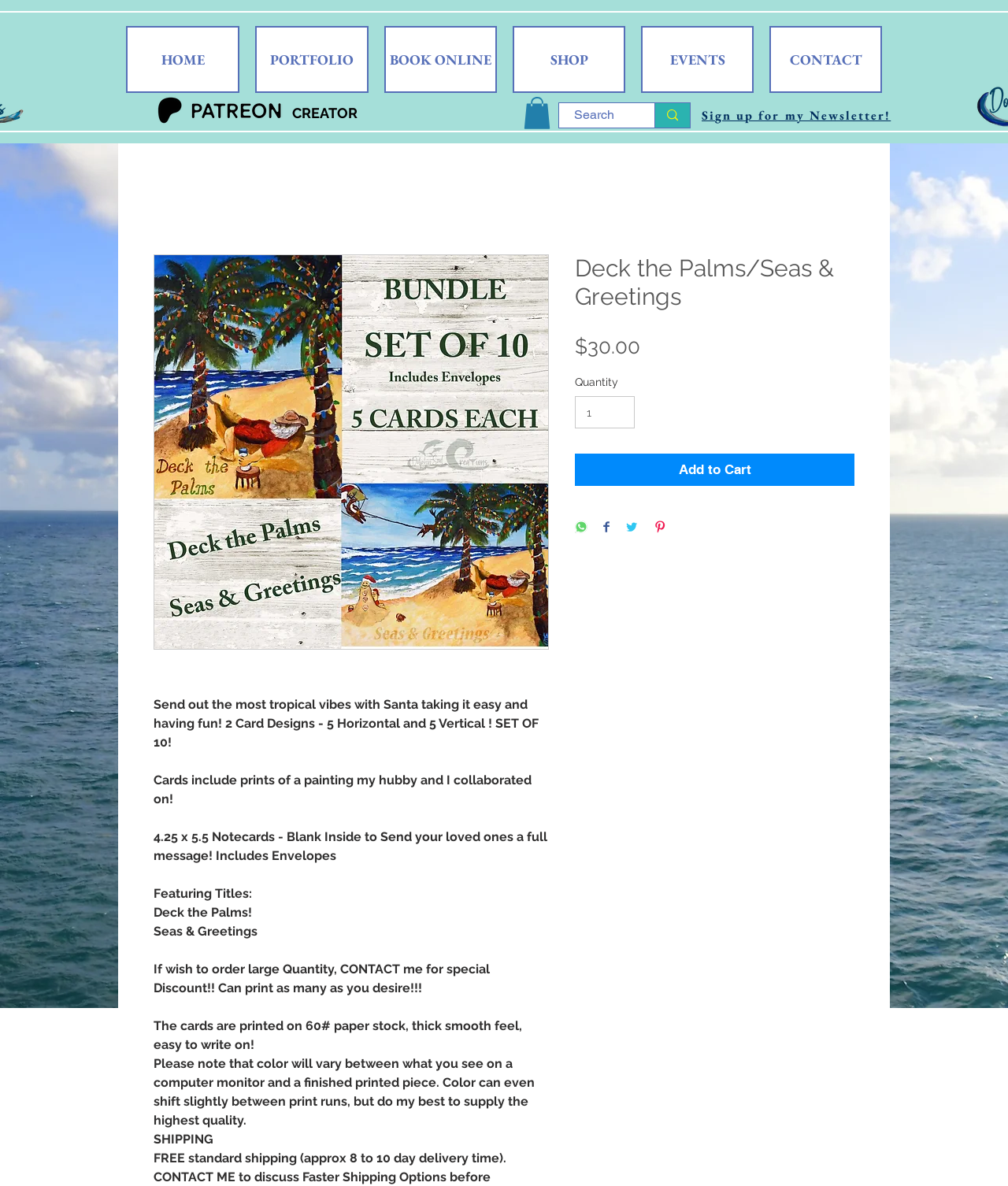Find the bounding box coordinates of the UI element according to this description: "input value="1" aria-label="Quantity" value="1"".

[0.57, 0.334, 0.63, 0.361]